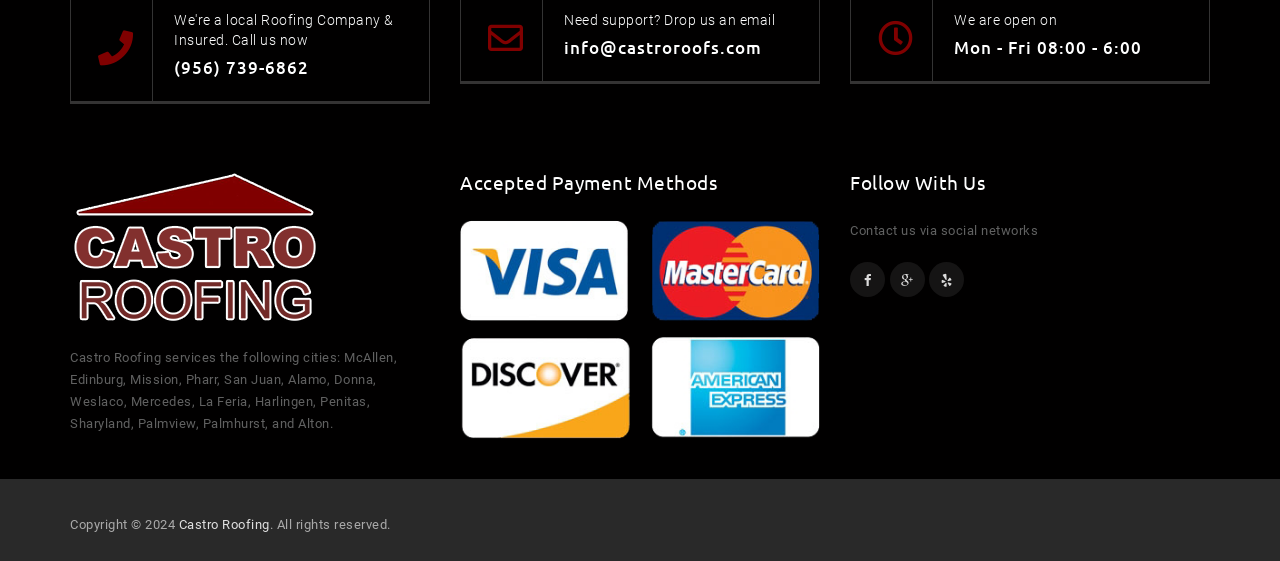Provide a brief response using a word or short phrase to this question:
What are the accepted payment methods?

Not specified